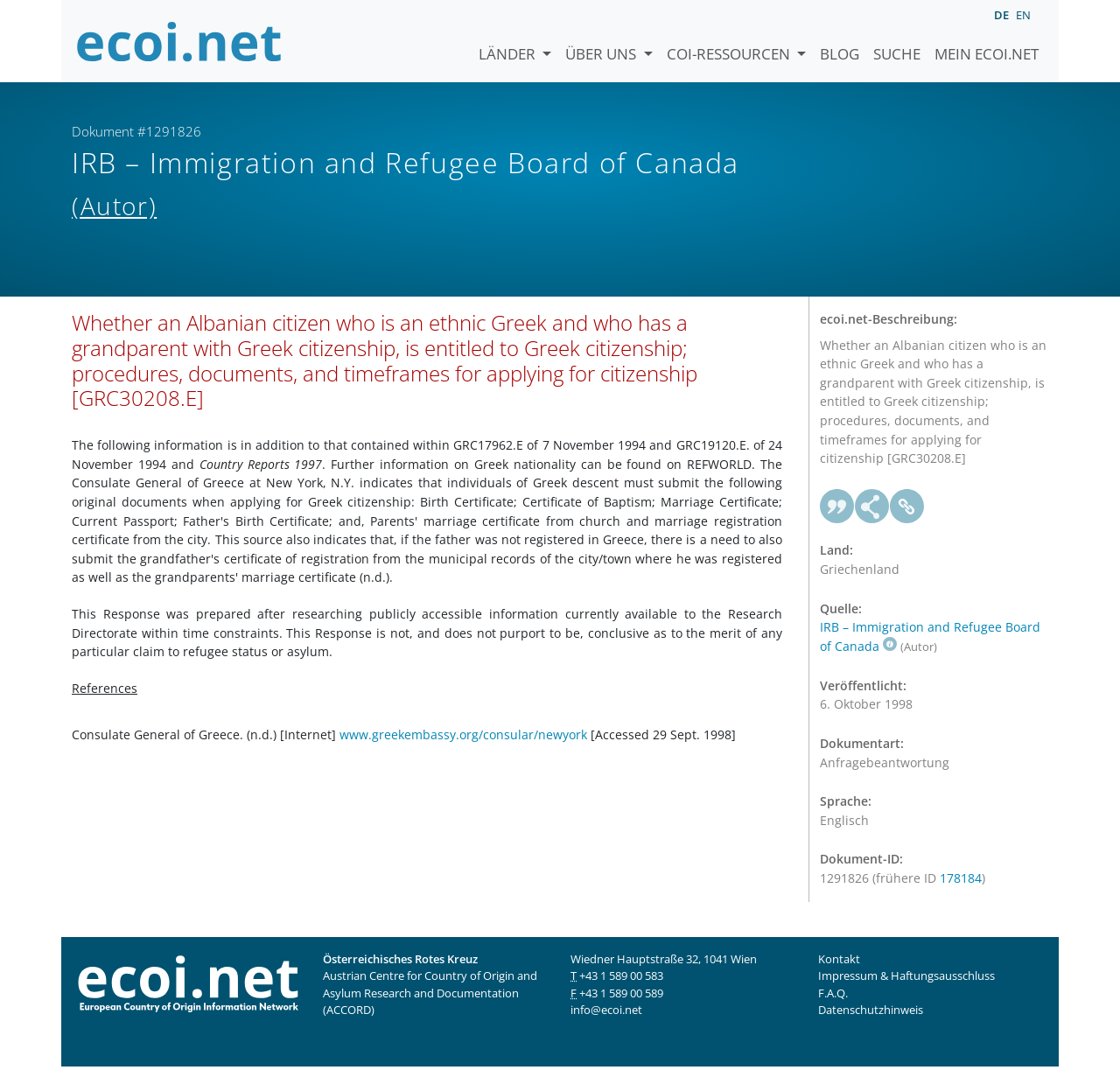What is the name of the organization at the bottom of the webpage?
Look at the webpage screenshot and answer the question with a detailed explanation.

The name of the organization at the bottom of the webpage can be found in the static text element of the webpage, which is 'Österreichisches Rotes Kreuz'.